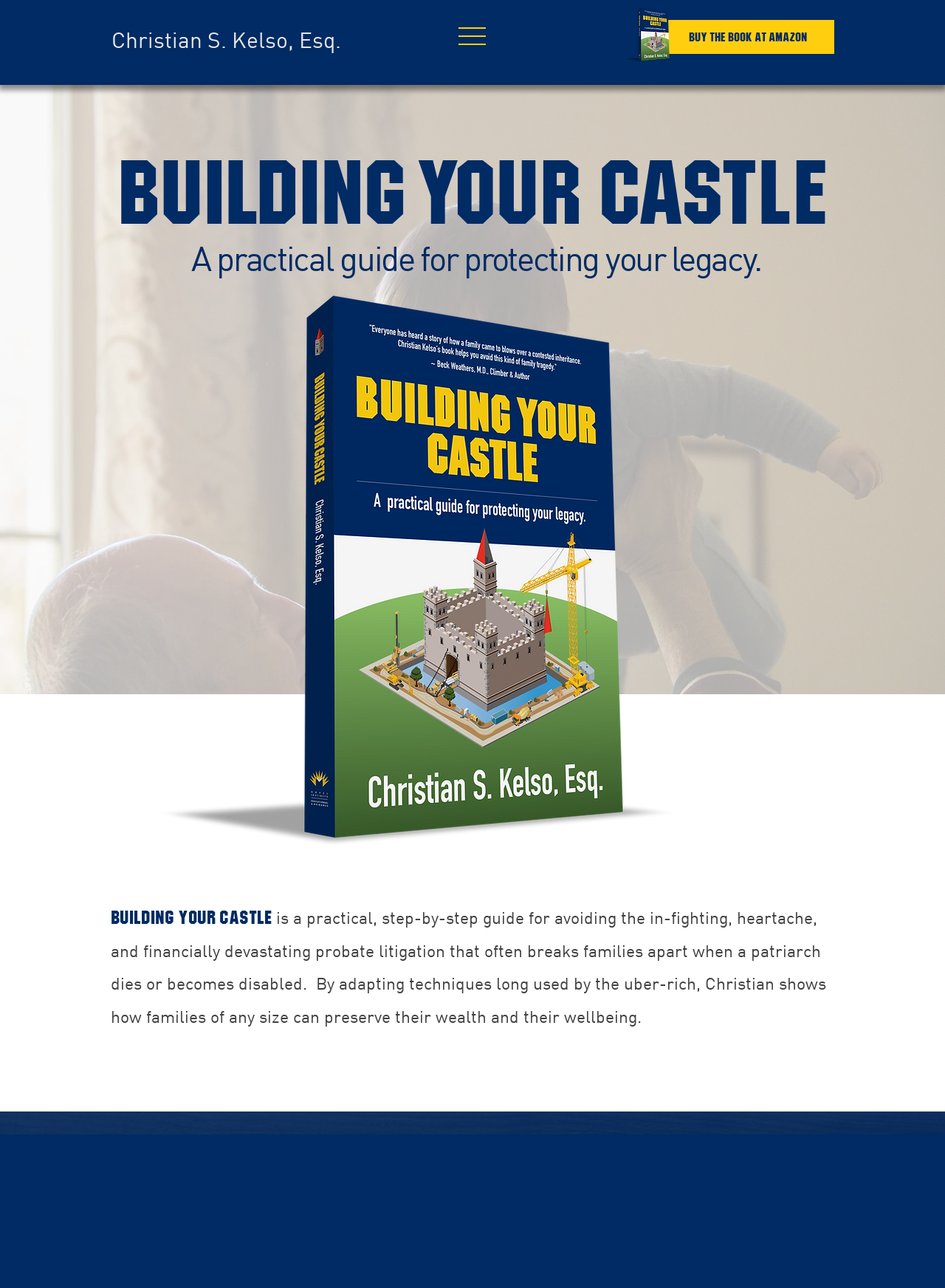What is the purpose of the book?
Based on the image, respond with a single word or phrase.

Protecting legacy